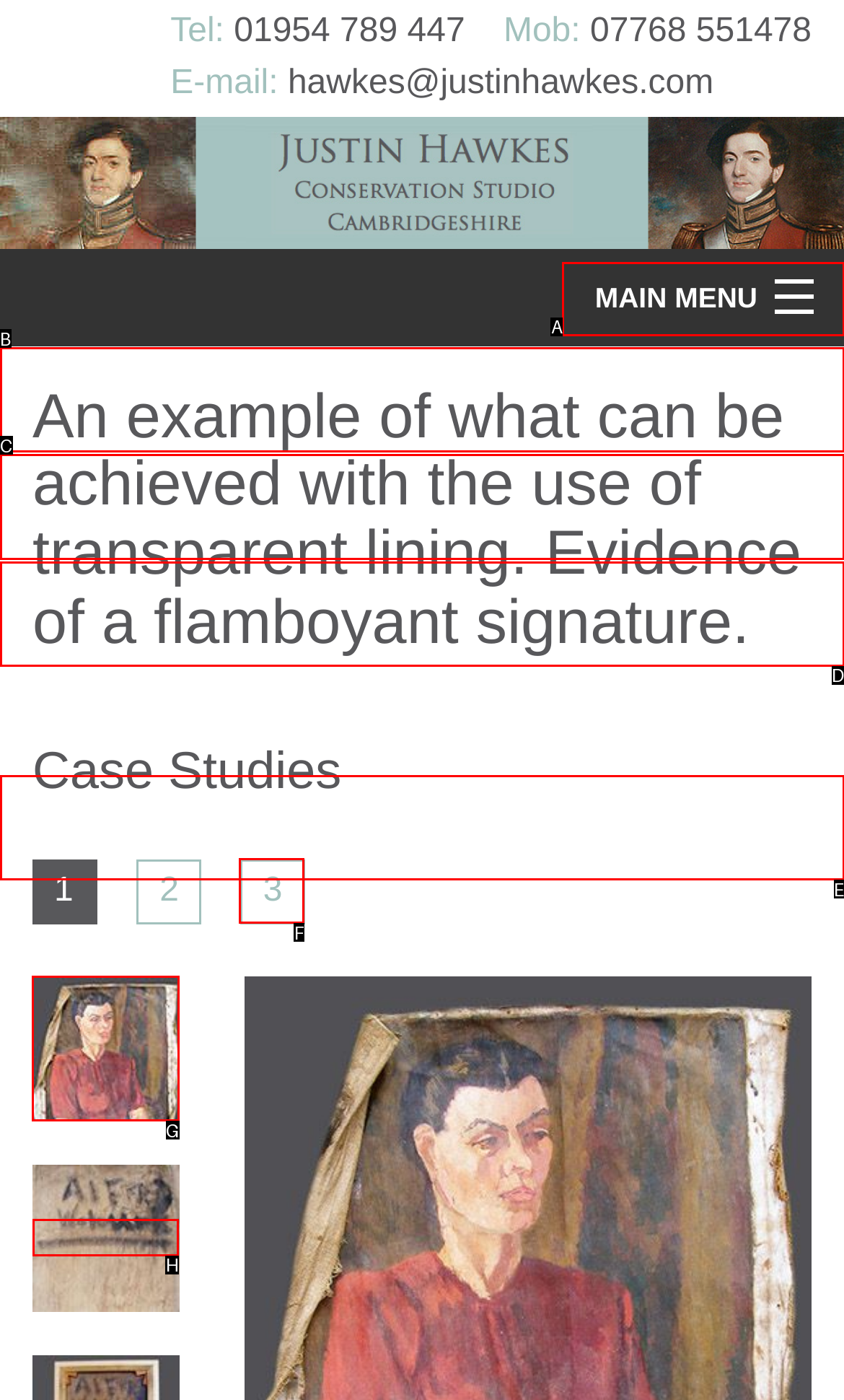Identify the correct HTML element to click for the task: Search for results. Provide the letter of your choice.

None